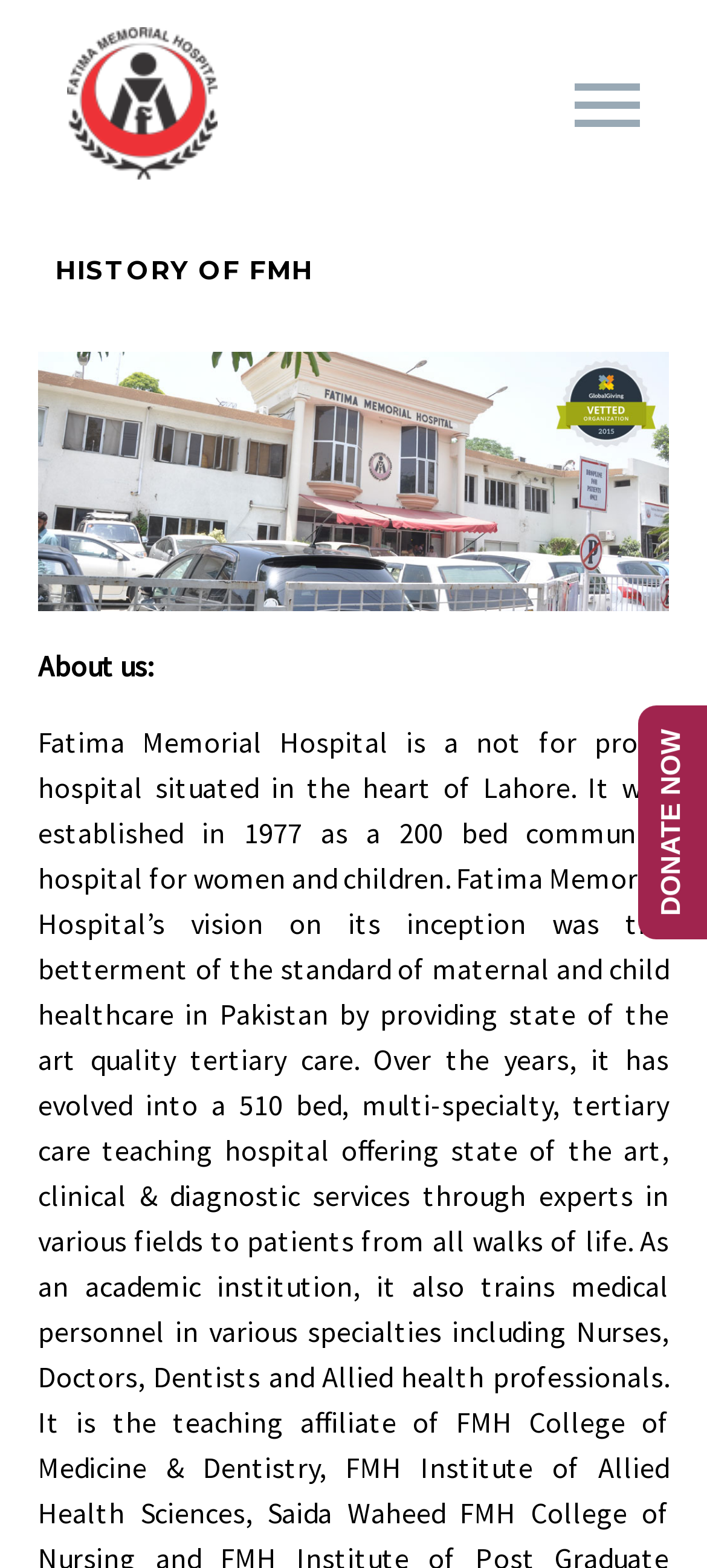What is the name of the hospital?
Please respond to the question with a detailed and well-explained answer.

Based on the webpage title 'History of FMH – FMH' and the overall structure of the webpage, it can be inferred that FMH is the name of the hospital.